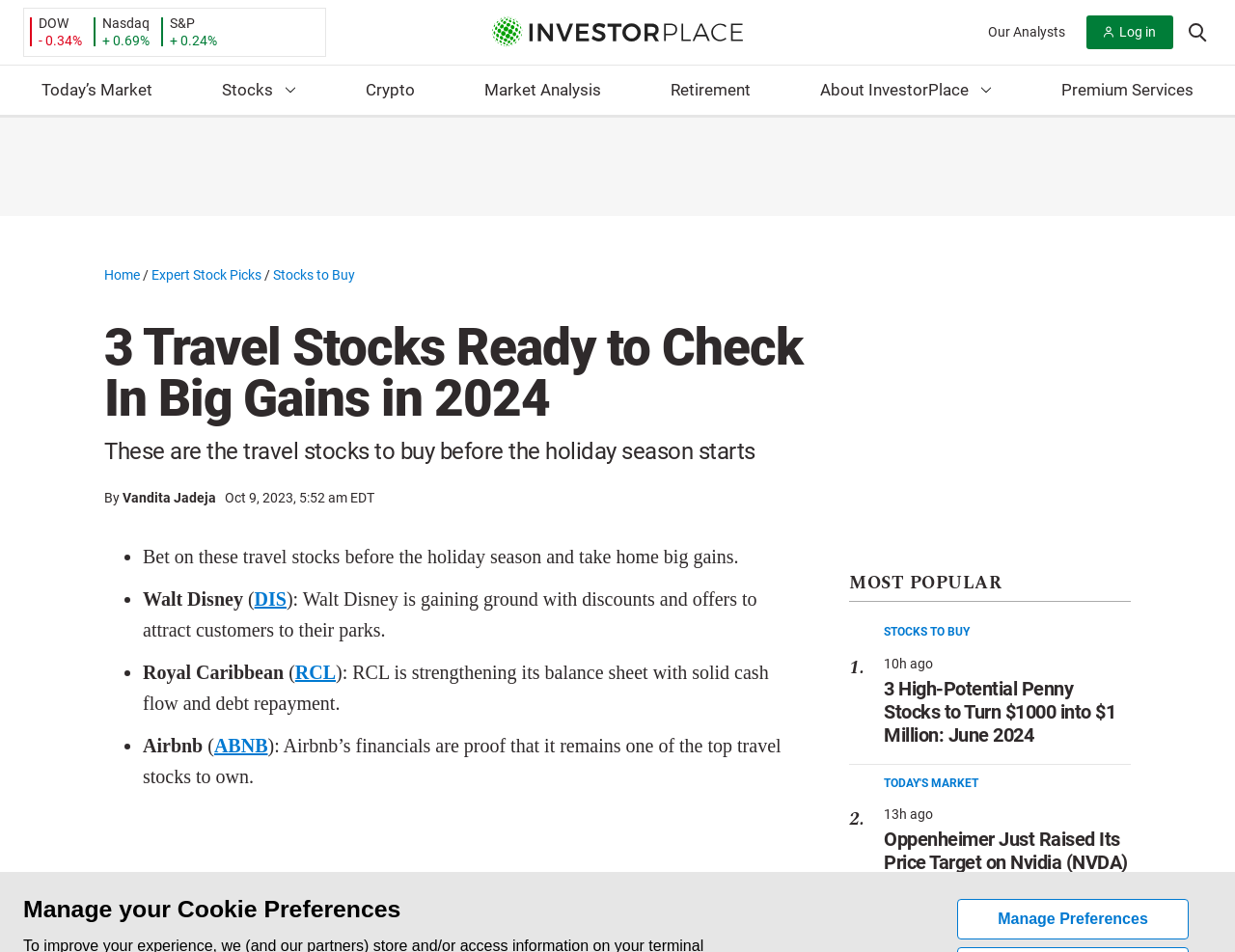Please specify the coordinates of the bounding box for the element that should be clicked to carry out this instruction: "Click on HOME". The coordinates must be four float numbers between 0 and 1, formatted as [left, top, right, bottom].

None